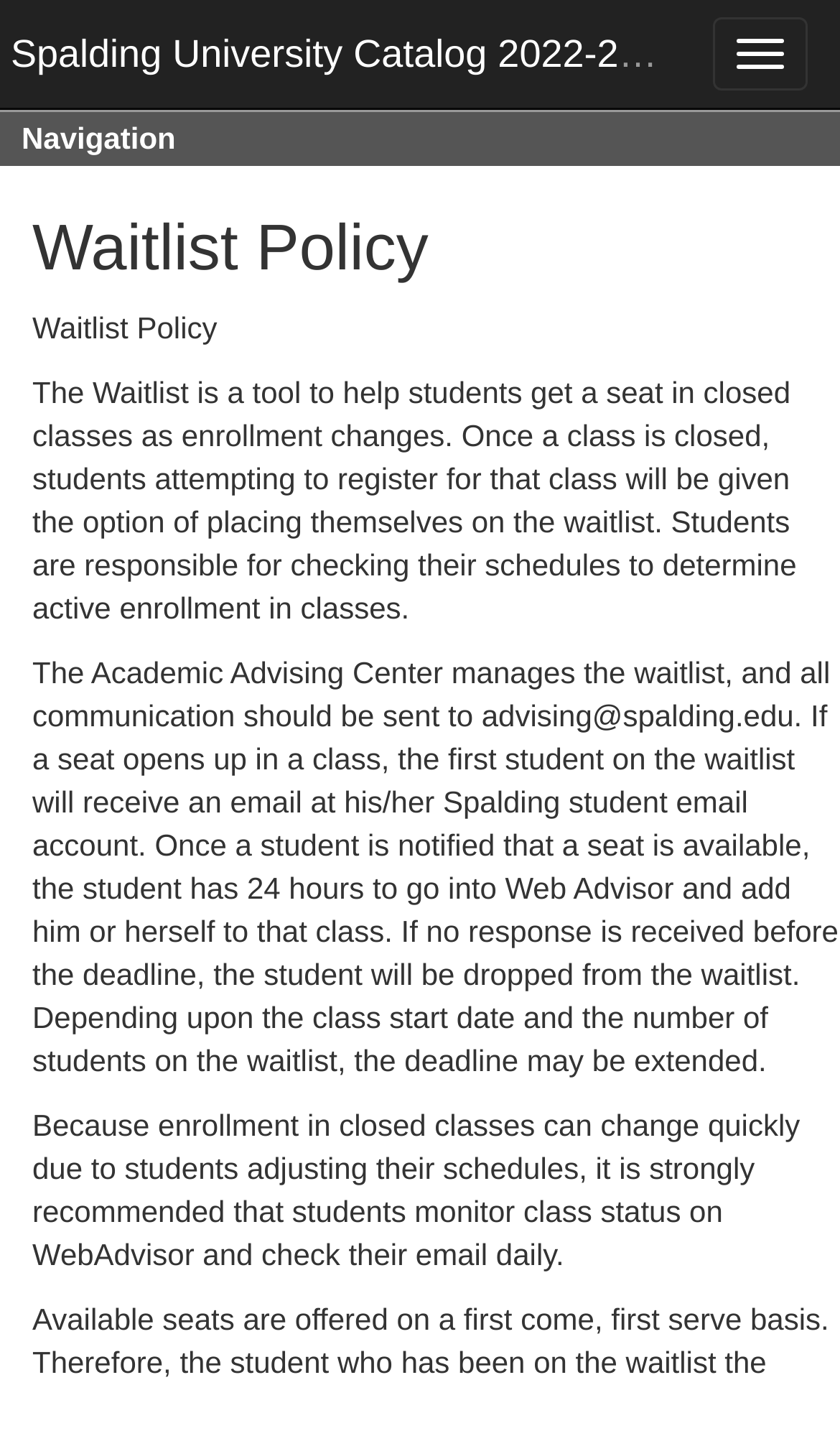Determine the bounding box for the HTML element described here: "Toggle navigation". The coordinates should be given as [left, top, right, bottom] with each number being a float between 0 and 1.

[0.849, 0.012, 0.962, 0.063]